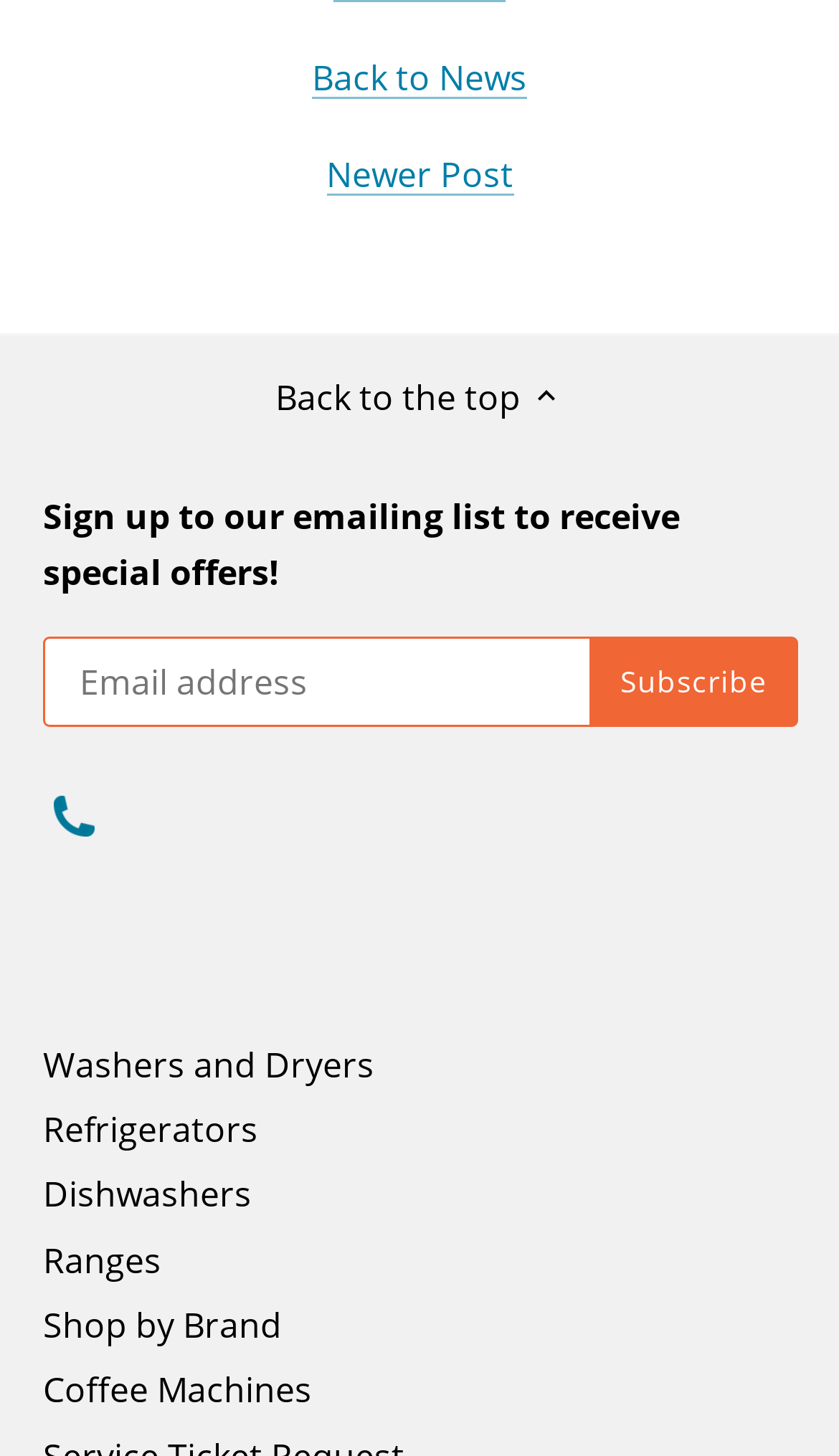What is the position of the 'Back to the top' link?
Based on the image, give a one-word or short phrase answer.

Below the image